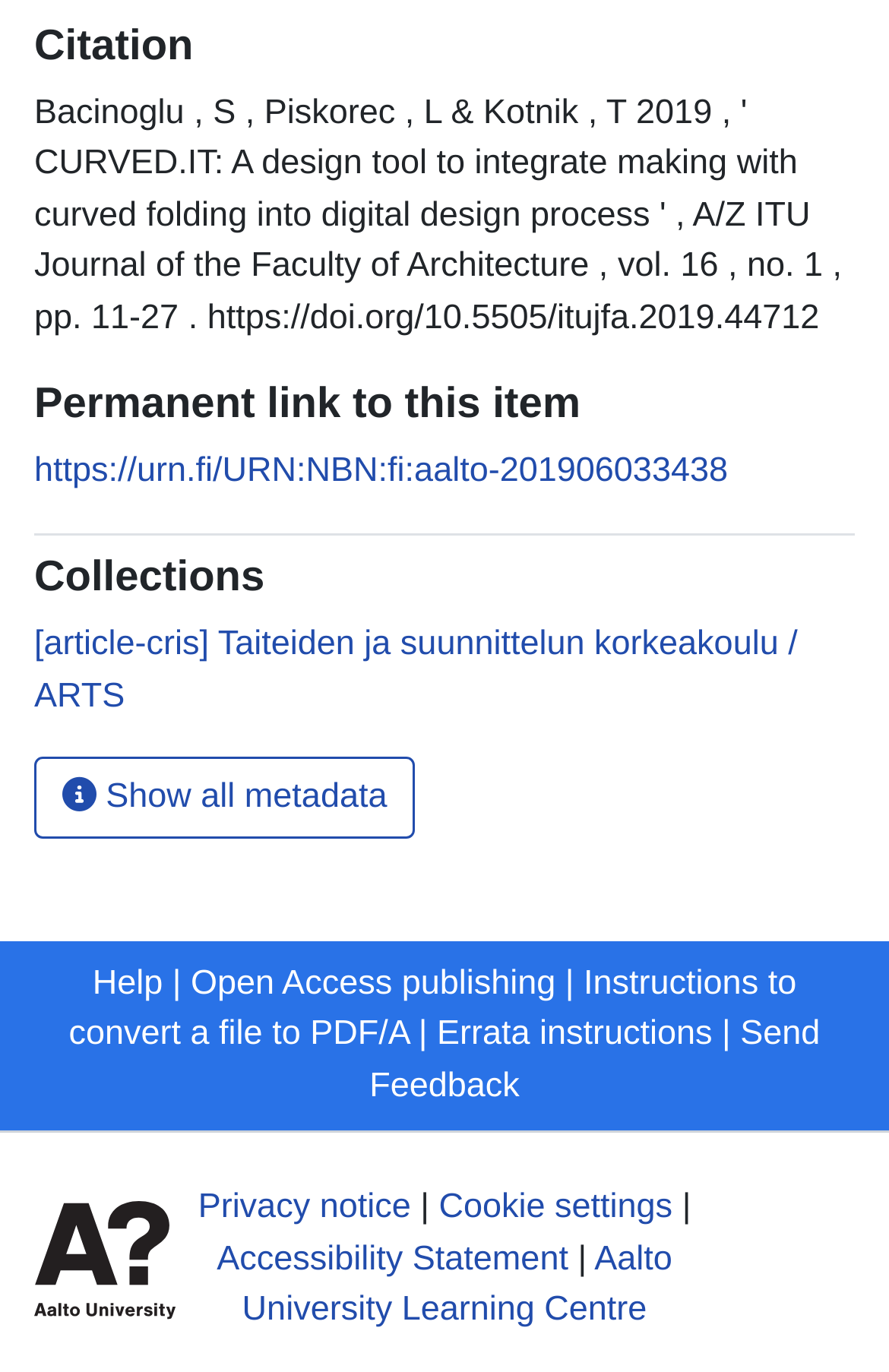What is the link to the permanent item?
Please craft a detailed and exhaustive response to the question.

The link to the permanent item can be found in the link element with the text 'https://urn.fi/URN:NBN:fi:aalto-201906033438' which is located below the 'Permanent link to this item' heading, and has a bounding box coordinate of [0.038, 0.33, 0.819, 0.358].